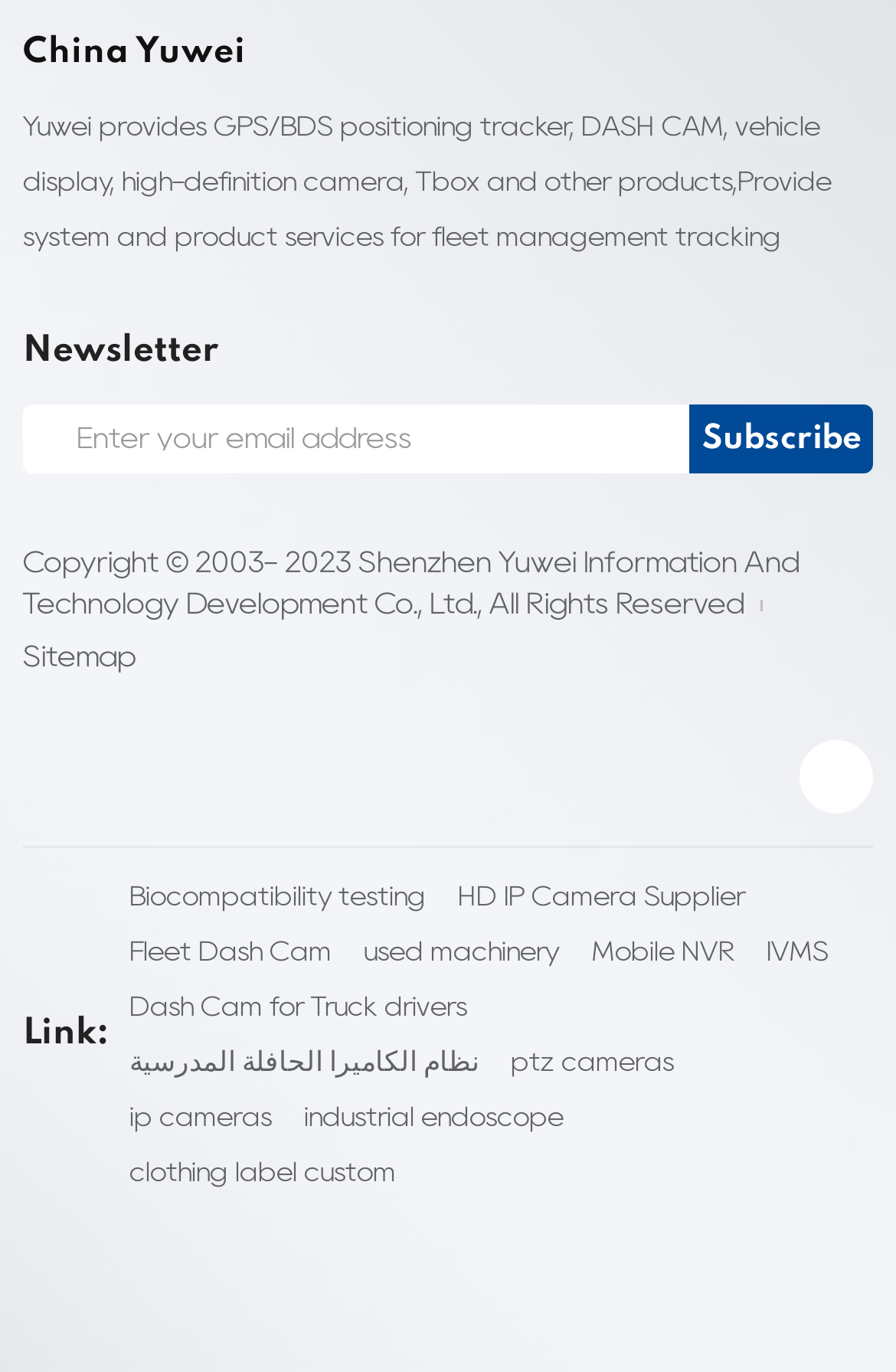Give the bounding box coordinates for the element described by: "ip cameras".

[0.145, 0.794, 0.304, 0.835]